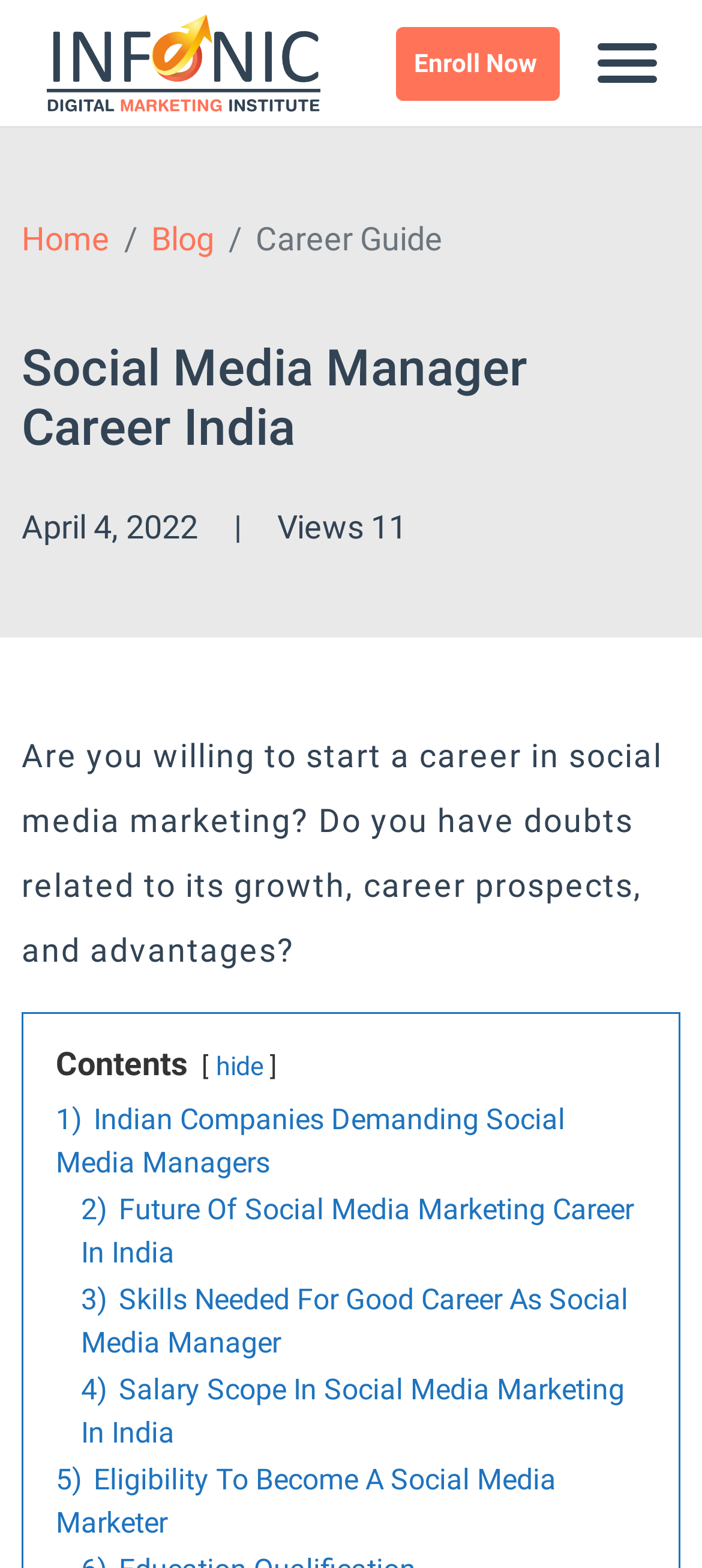Please determine the bounding box coordinates for the element with the description: "parent_node: Enroll Now aria-label="Toggle navigation"".

[0.818, 0.017, 0.969, 0.064]